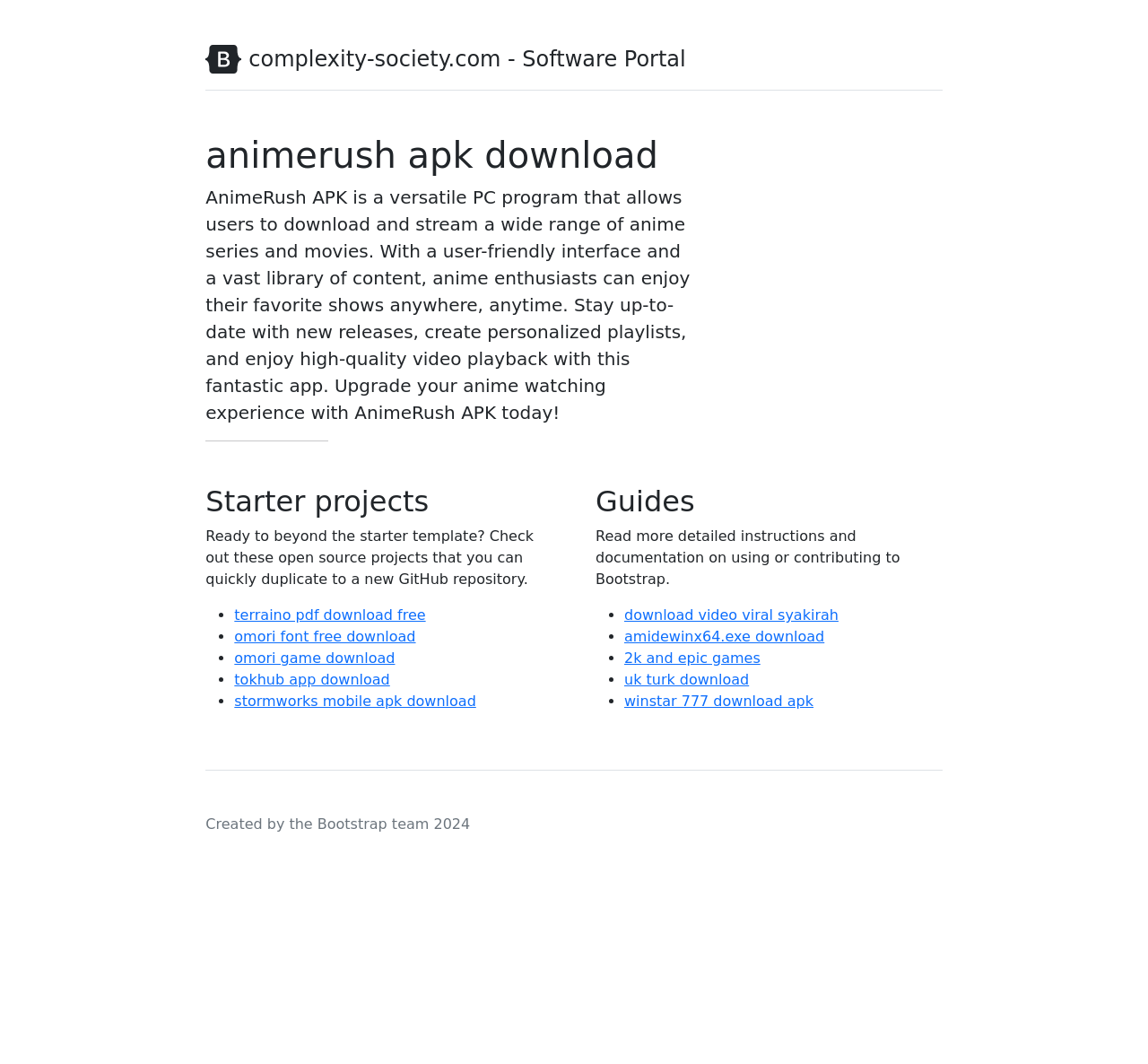How many list markers are used in the guides section?
Based on the visual information, provide a detailed and comprehensive answer.

In the guides section, there are five list markers used, each preceding a link, and they are '•' followed by 'download video viral syakirah', 'amidewinx64.exe download', '2k and epic games', 'uk turk download', and 'winstar 777 download apk'.